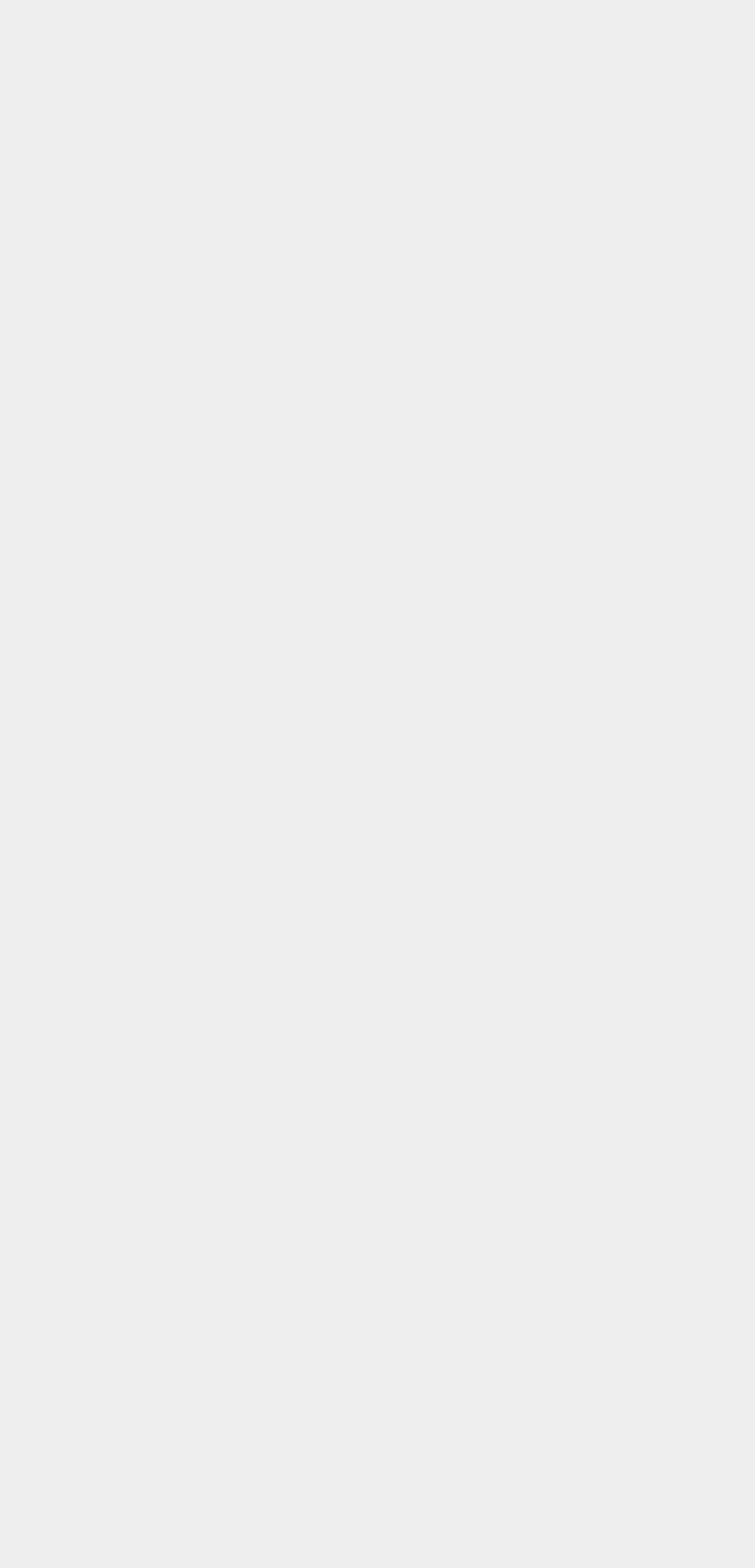Given the webpage screenshot, identify the bounding box of the UI element that matches this description: "Ratios and Proportions".

[0.128, 0.745, 0.441, 0.762]